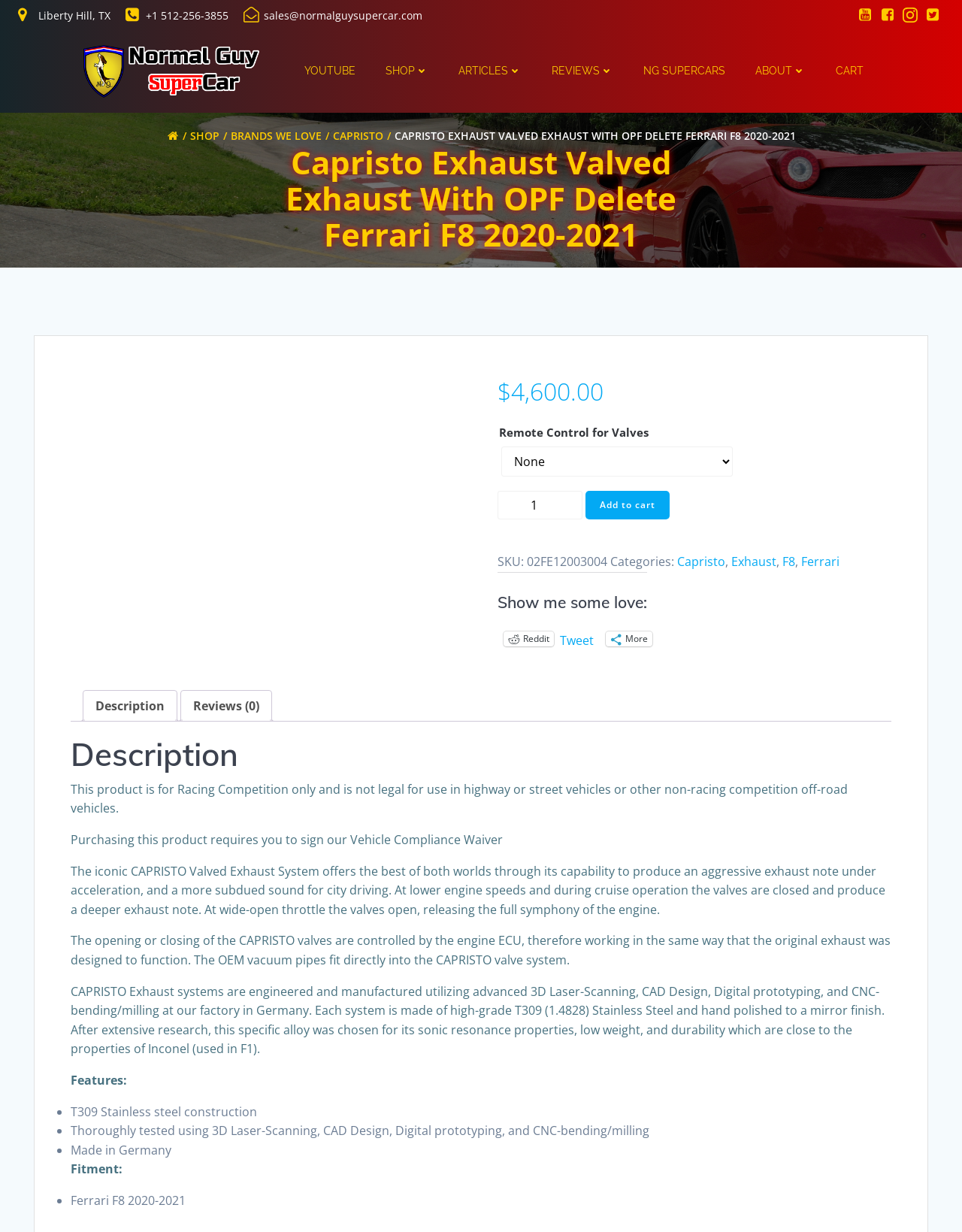Provide the bounding box coordinates of the area you need to click to execute the following instruction: "Click the 'Add to cart' button".

[0.608, 0.398, 0.696, 0.422]